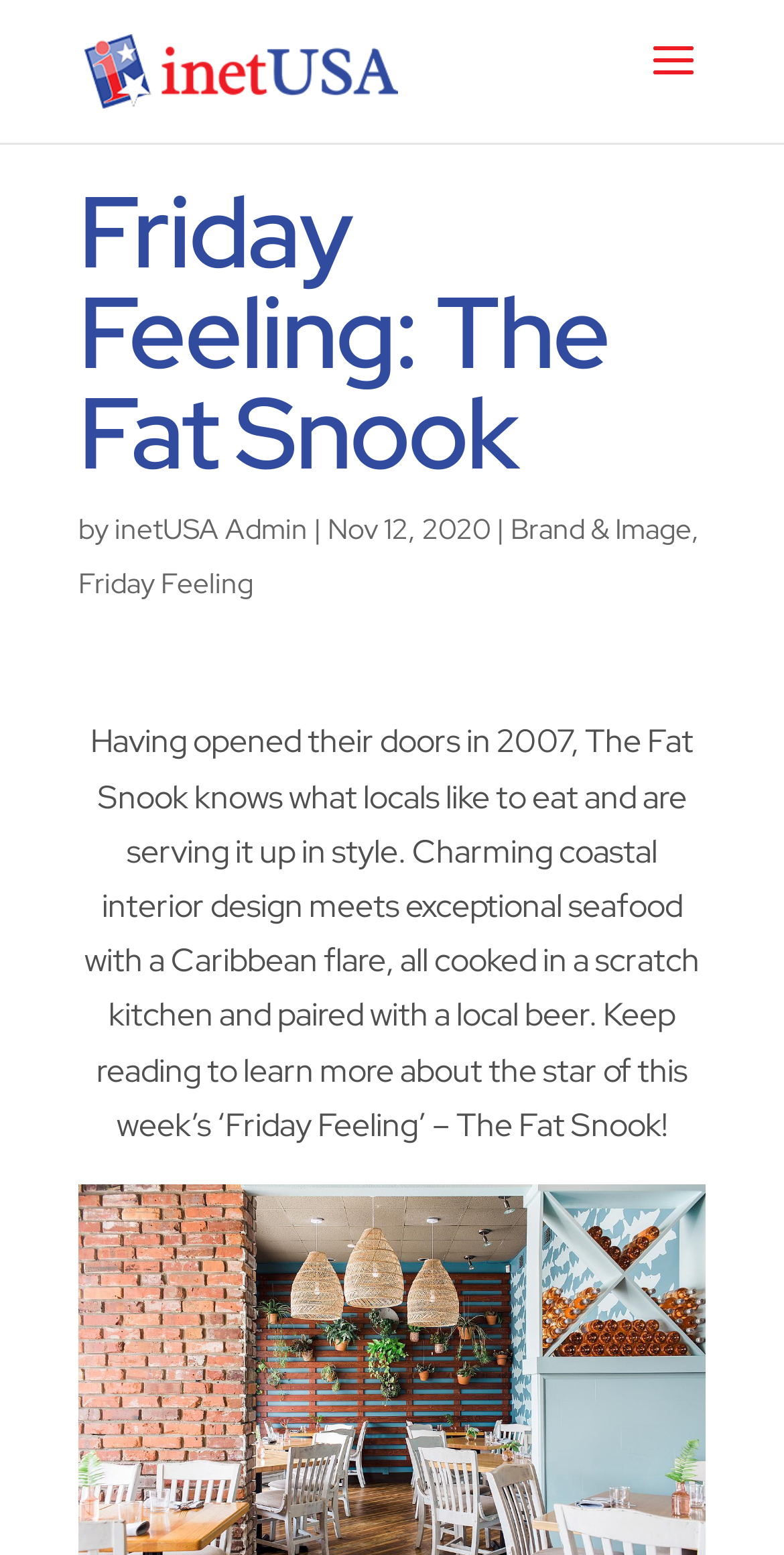What is the name of the author or administrator of the webpage?
Can you give a detailed and elaborate answer to the question?

I found the answer by looking at the link element 'inetUSA Admin' which suggests that inetUSA Admin is the author or administrator of the webpage.